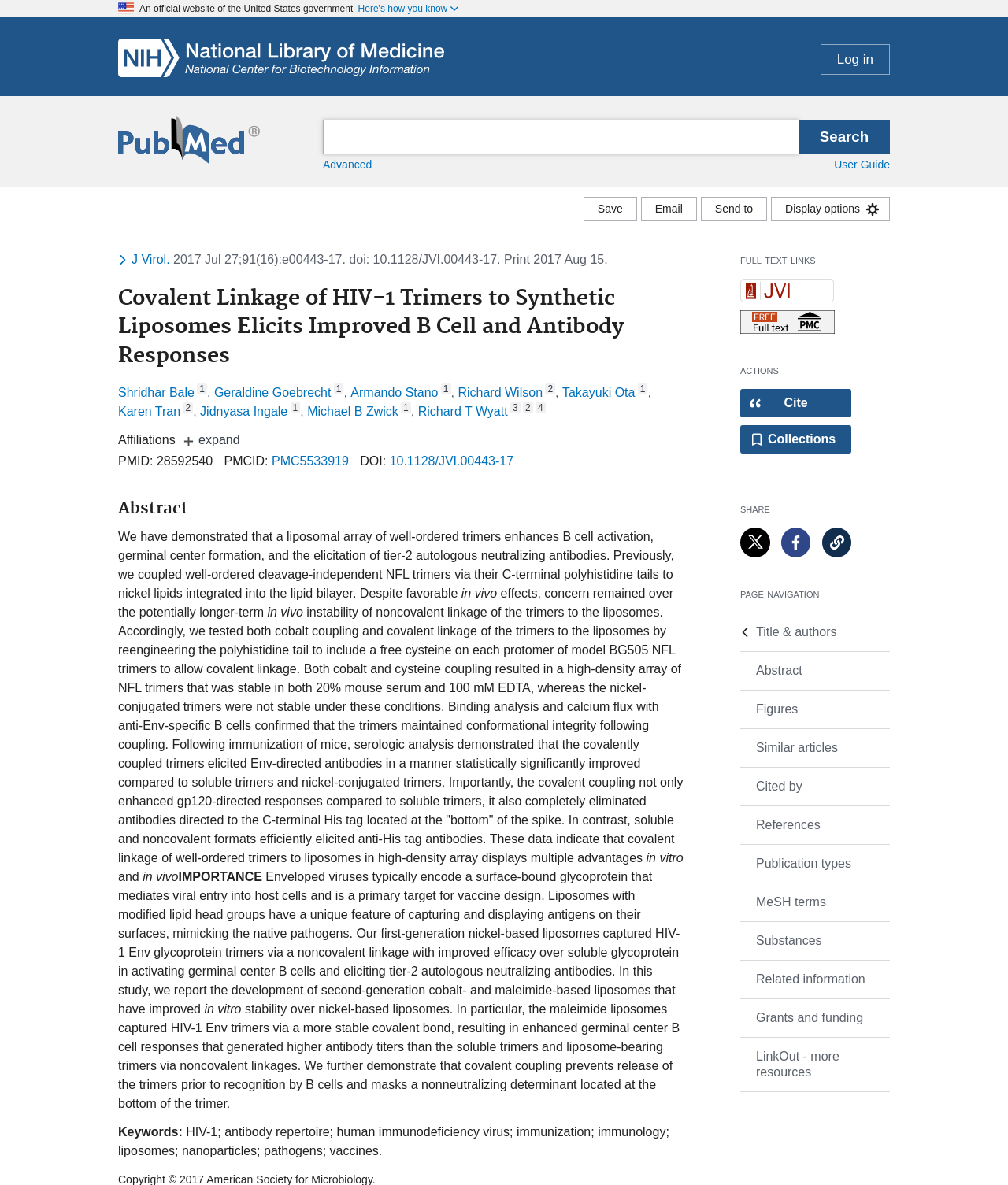Please look at the image and answer the question with a detailed explanation: What is the publication date of this article?

I found the publication date by looking at the header section of the webpage, where it says 'Print 2017 Aug 15', indicating the publication date of the article.